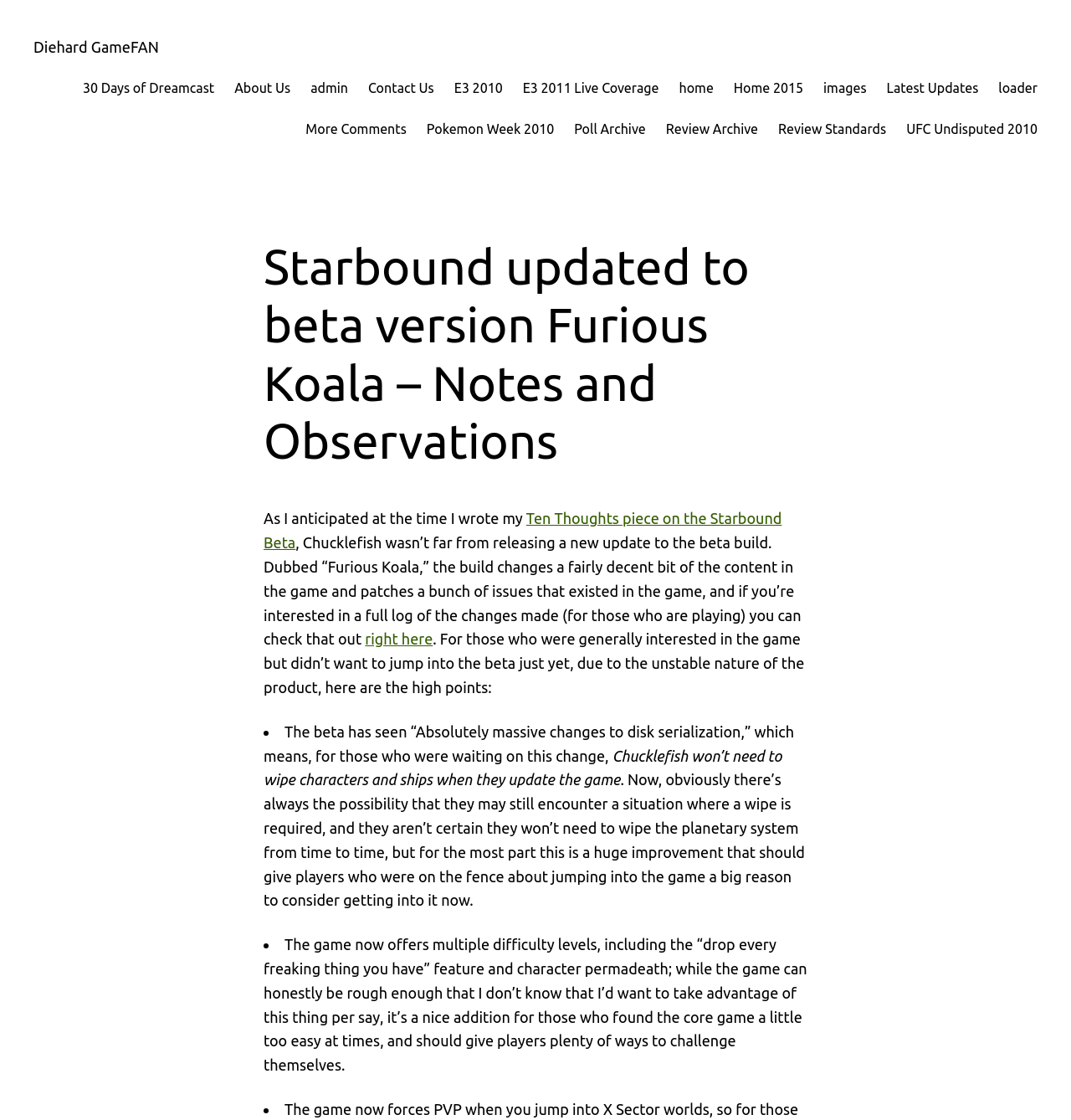Using the format (top-left x, top-left y, bottom-right x, bottom-right y), and given the element description, identify the bounding box coordinates within the screenshot: admin

[0.29, 0.069, 0.325, 0.088]